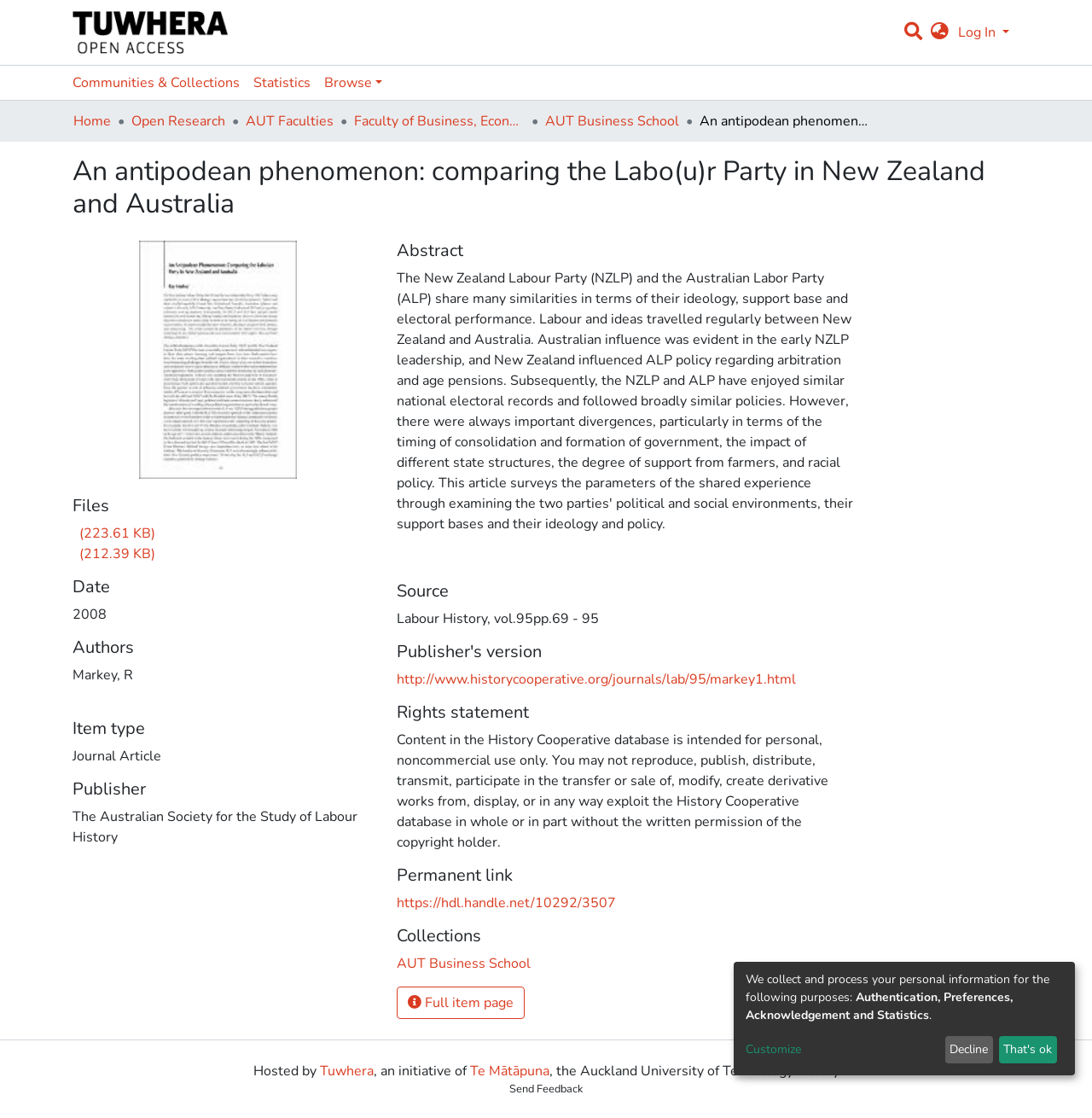Identify the bounding box coordinates of the region that should be clicked to execute the following instruction: "Log in".

[0.874, 0.021, 0.927, 0.037]